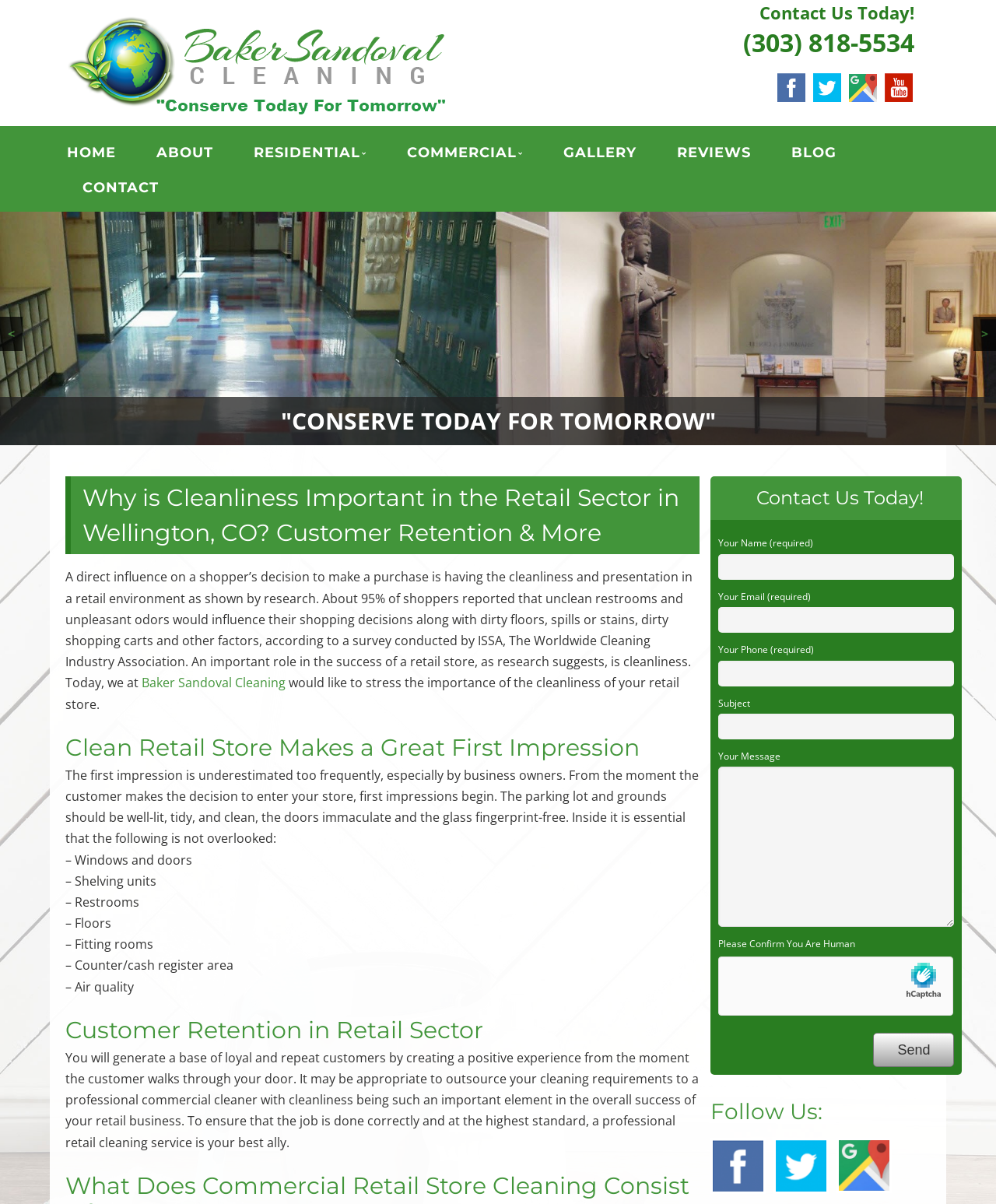Answer the question below using just one word or a short phrase: 
What social media platforms are available for following the company?

Facebook, Twitter, Google +